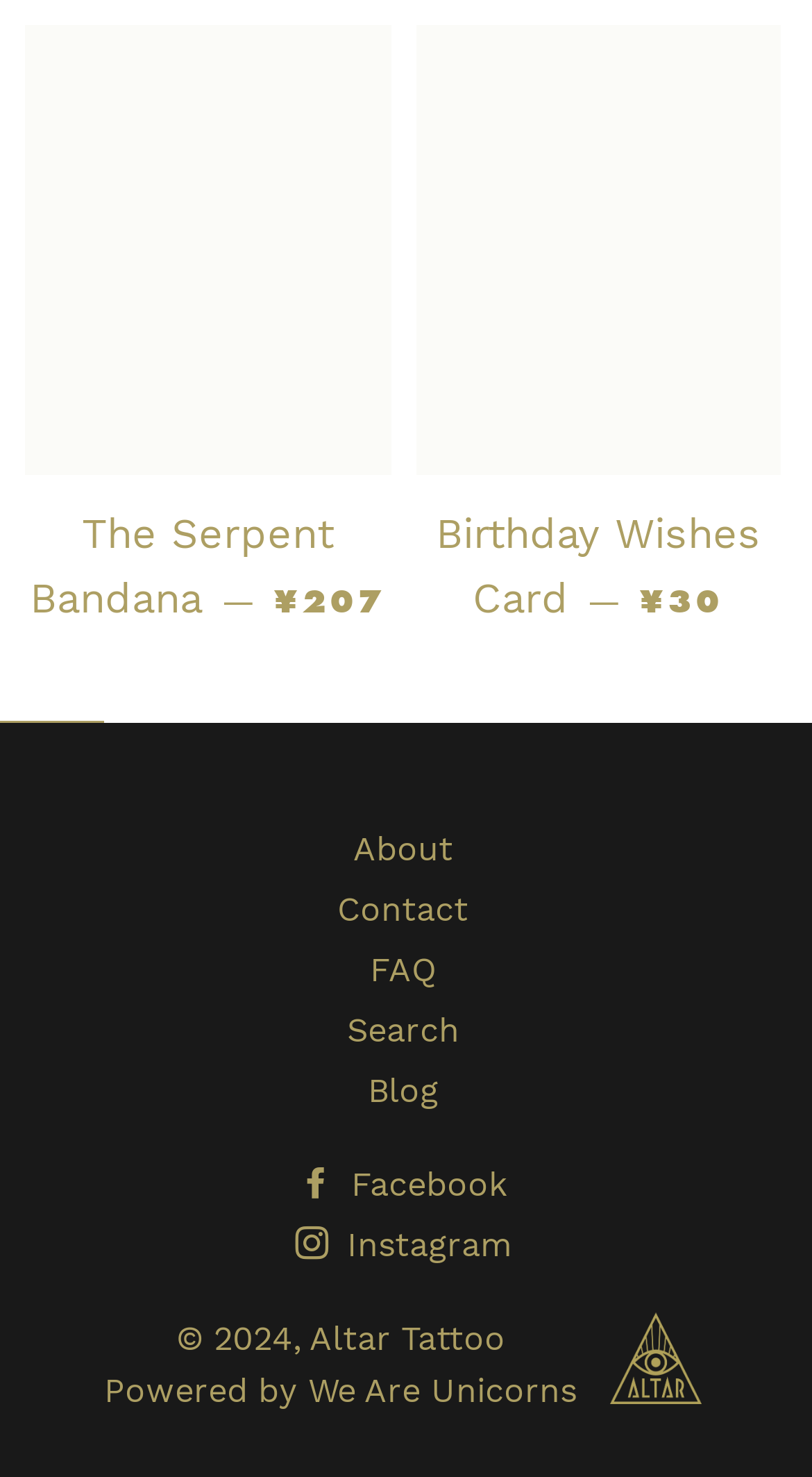Please identify the bounding box coordinates for the region that you need to click to follow this instruction: "Search for something".

[0.427, 0.684, 0.565, 0.711]